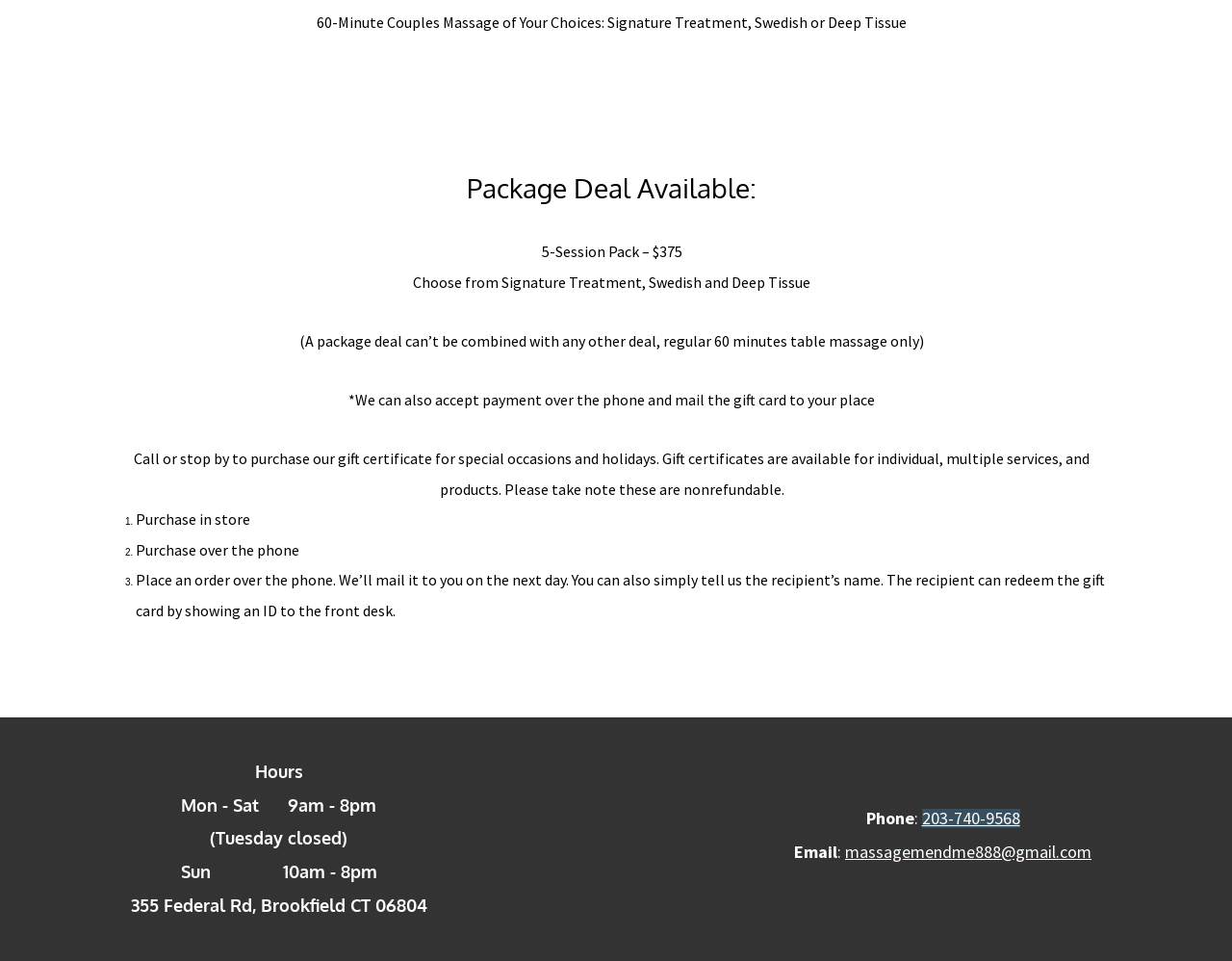What are the available gift certificate purchase options?
Please provide a single word or phrase answer based on the image.

In store, over phone, mail